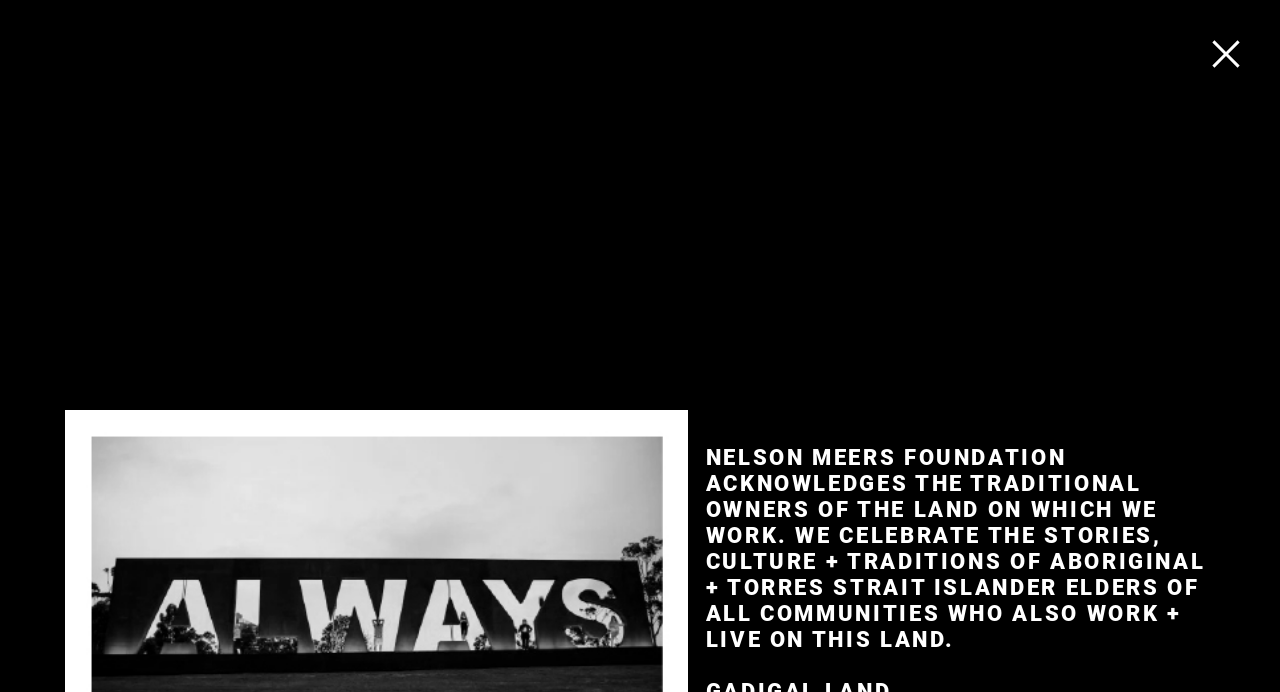Please determine the headline of the webpage and provide its content.

BIENNALE 2014: CONVERSATION WITH JULIANA ENGBERG
INTERVIEW BY MCA PUBLIC RELATIONS MANAGER NICOLE TRIAN